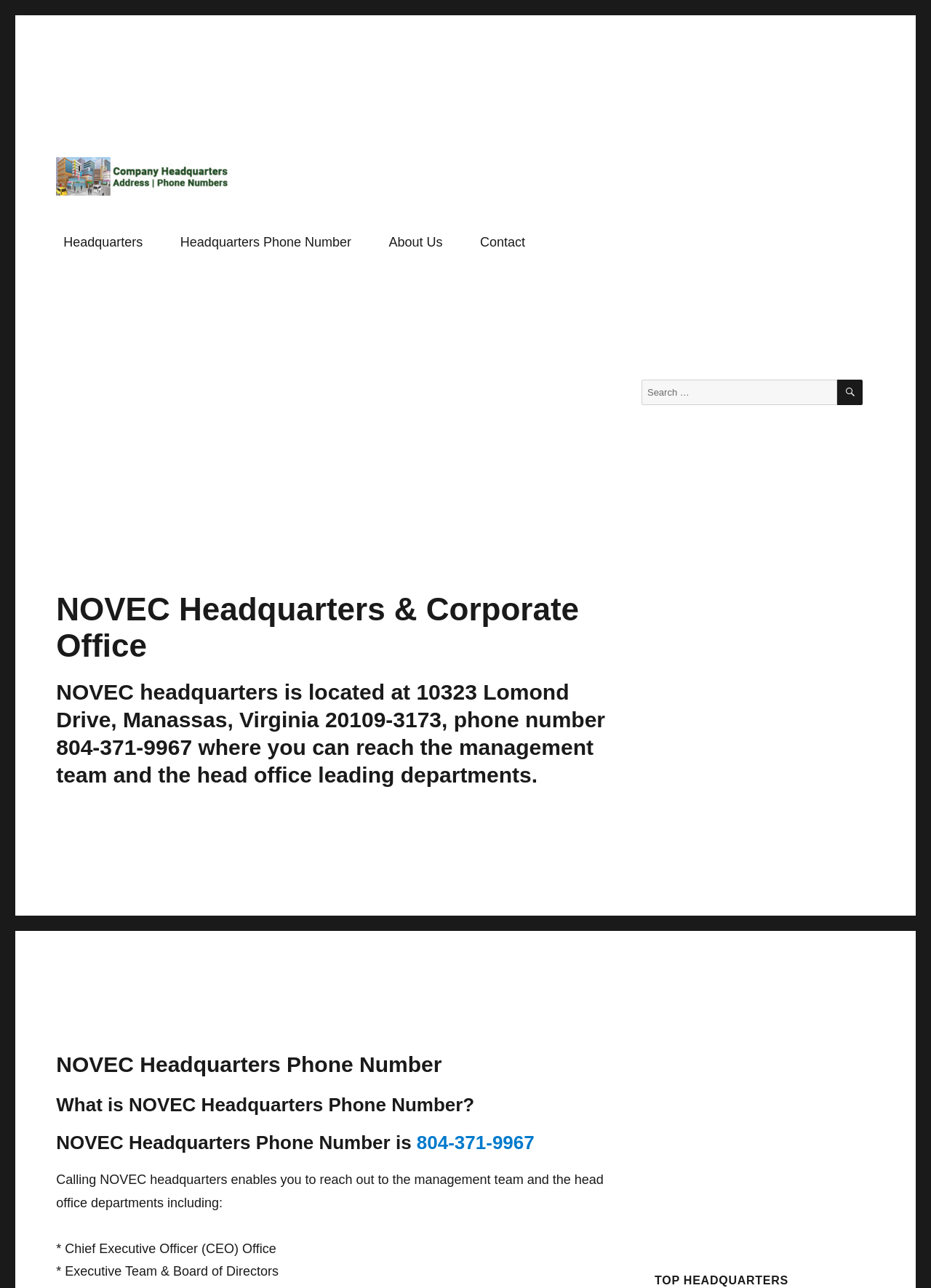What is the purpose of the search box?
Based on the visual information, provide a detailed and comprehensive answer.

The search box is likely used to search for companies, as the webpage is a directory hub for tens of thousands of leading companies nationally and internationally.